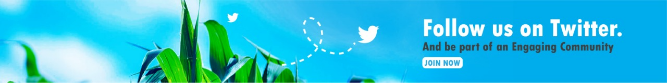What icons accompany the text in the banner?
Please ensure your answer to the question is detailed and covers all necessary aspects.

Accompanying the text 'Follow us on Twitter' are playful Twitter bird icons, suggesting interaction and connectivity, which implies that the icons accompanying the text in the banner are Twitter bird icons.